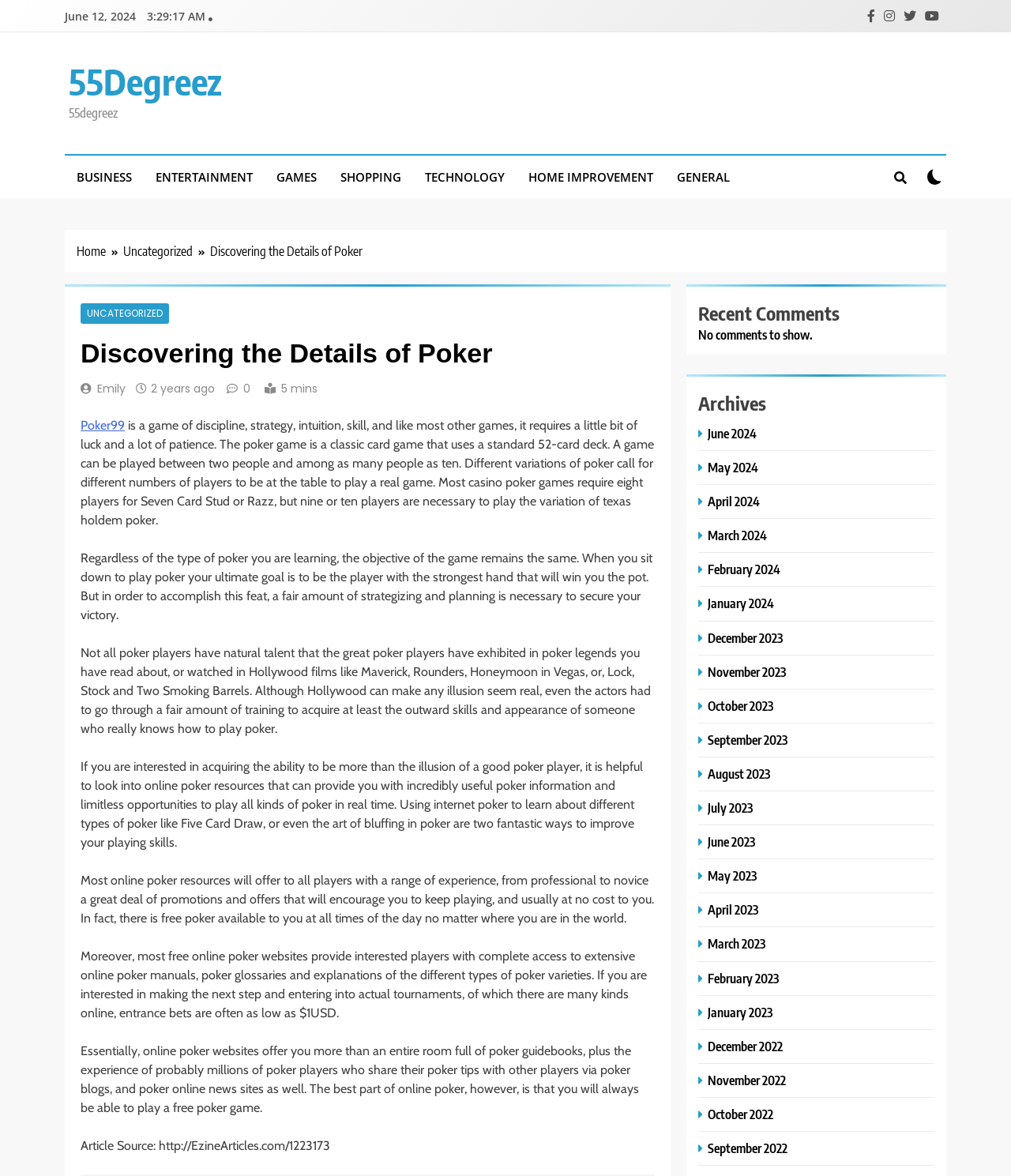What is the time required to read the article?
Using the screenshot, give a one-word or short phrase answer.

5 mins